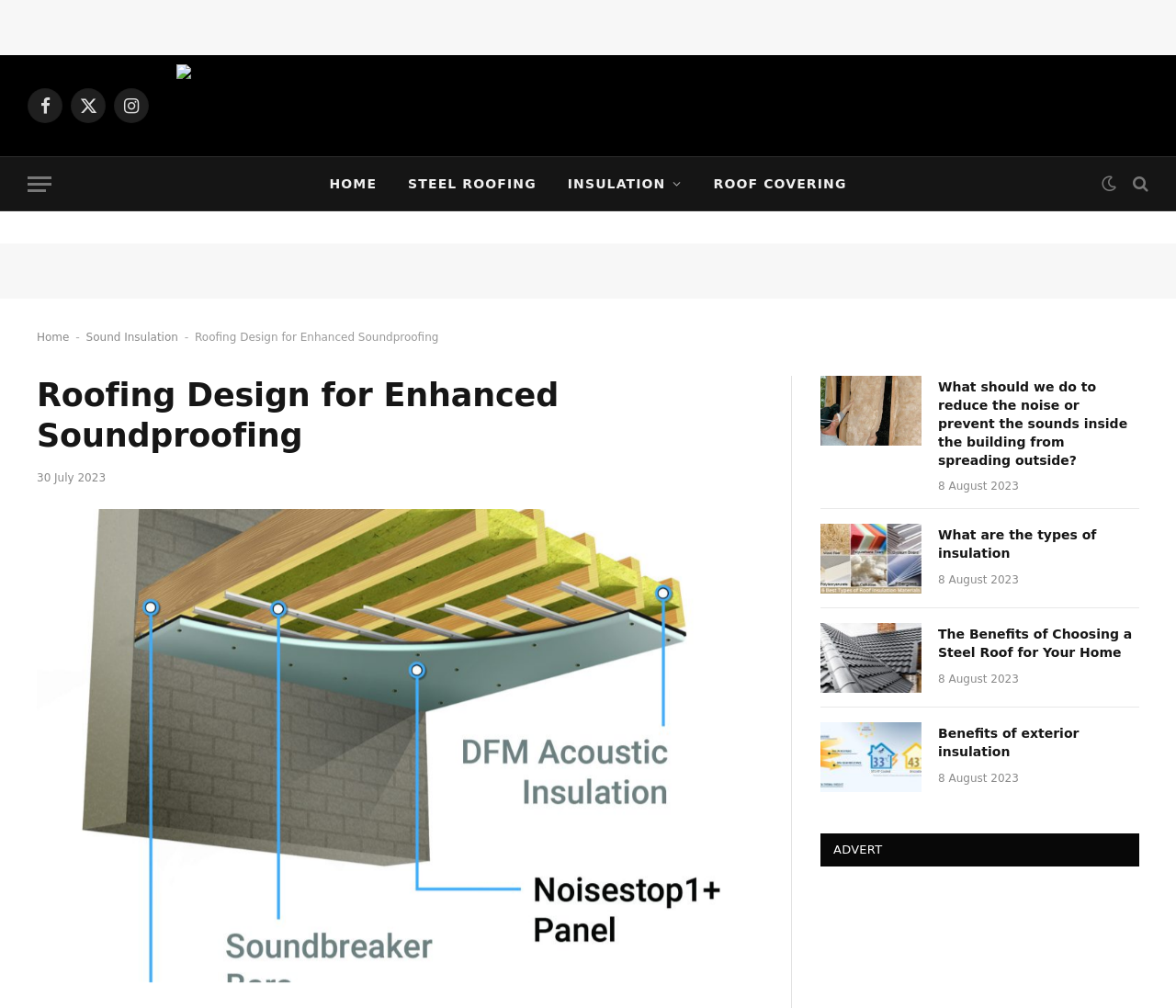Find and indicate the bounding box coordinates of the region you should select to follow the given instruction: "Click on Facebook link".

[0.023, 0.088, 0.053, 0.122]